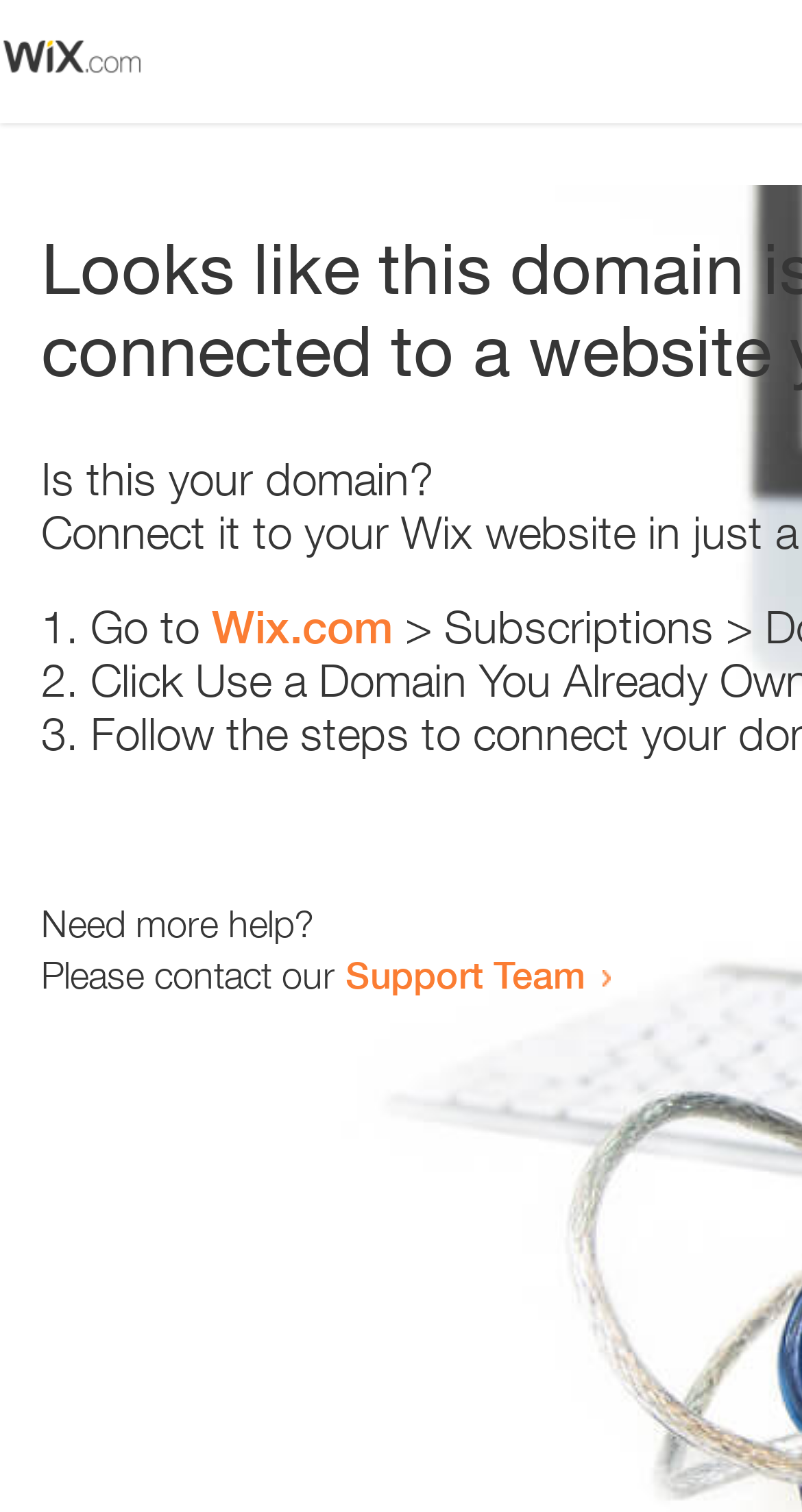Using the element description provided, determine the bounding box coordinates in the format (top-left x, top-left y, bottom-right x, bottom-right y). Ensure that all values are floating point numbers between 0 and 1. Element description: Support Team

[0.431, 0.629, 0.731, 0.659]